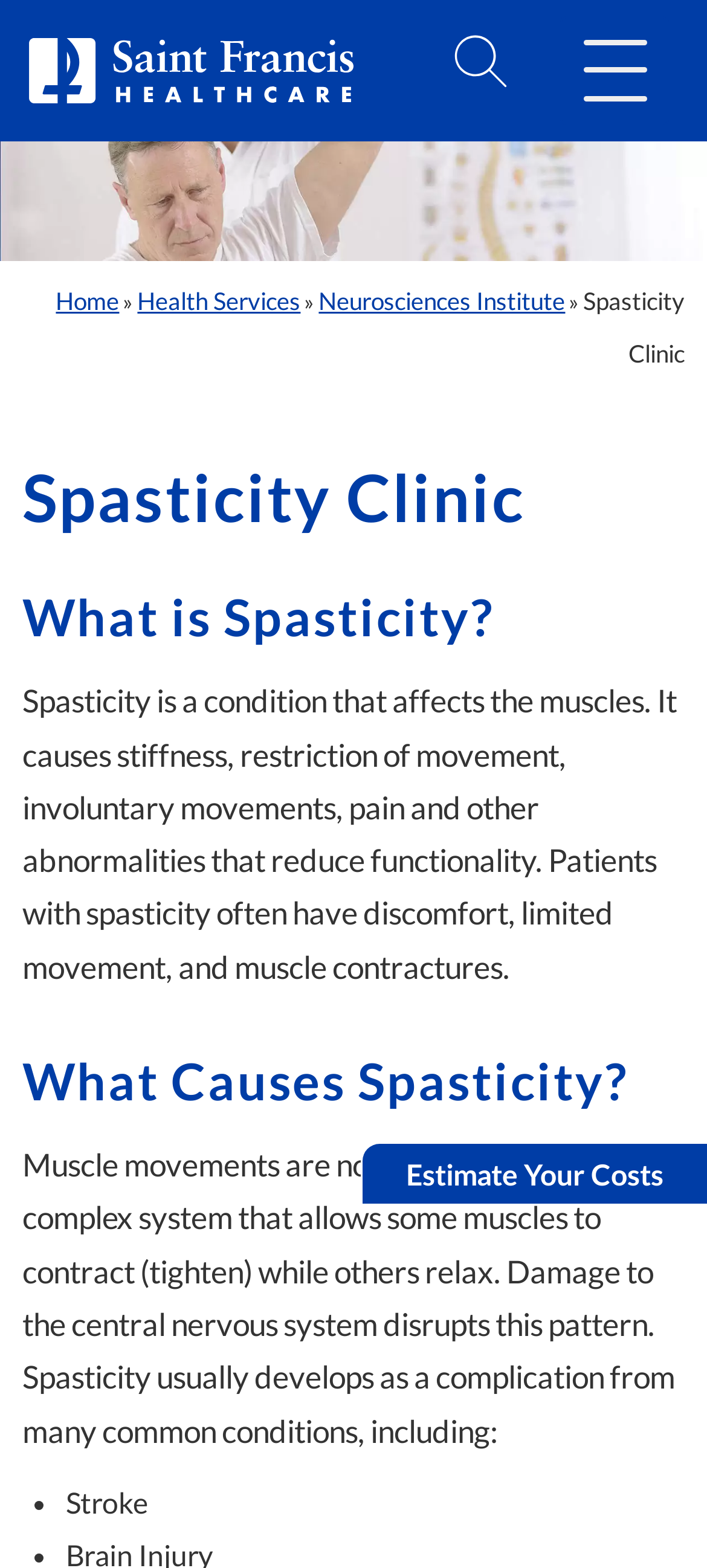Determine the bounding box coordinates for the HTML element mentioned in the following description: "aria-label="Open site menu"". The coordinates should be a list of four floats ranging from 0 to 1, represented as [left, top, right, bottom].

[0.792, 0.01, 0.946, 0.08]